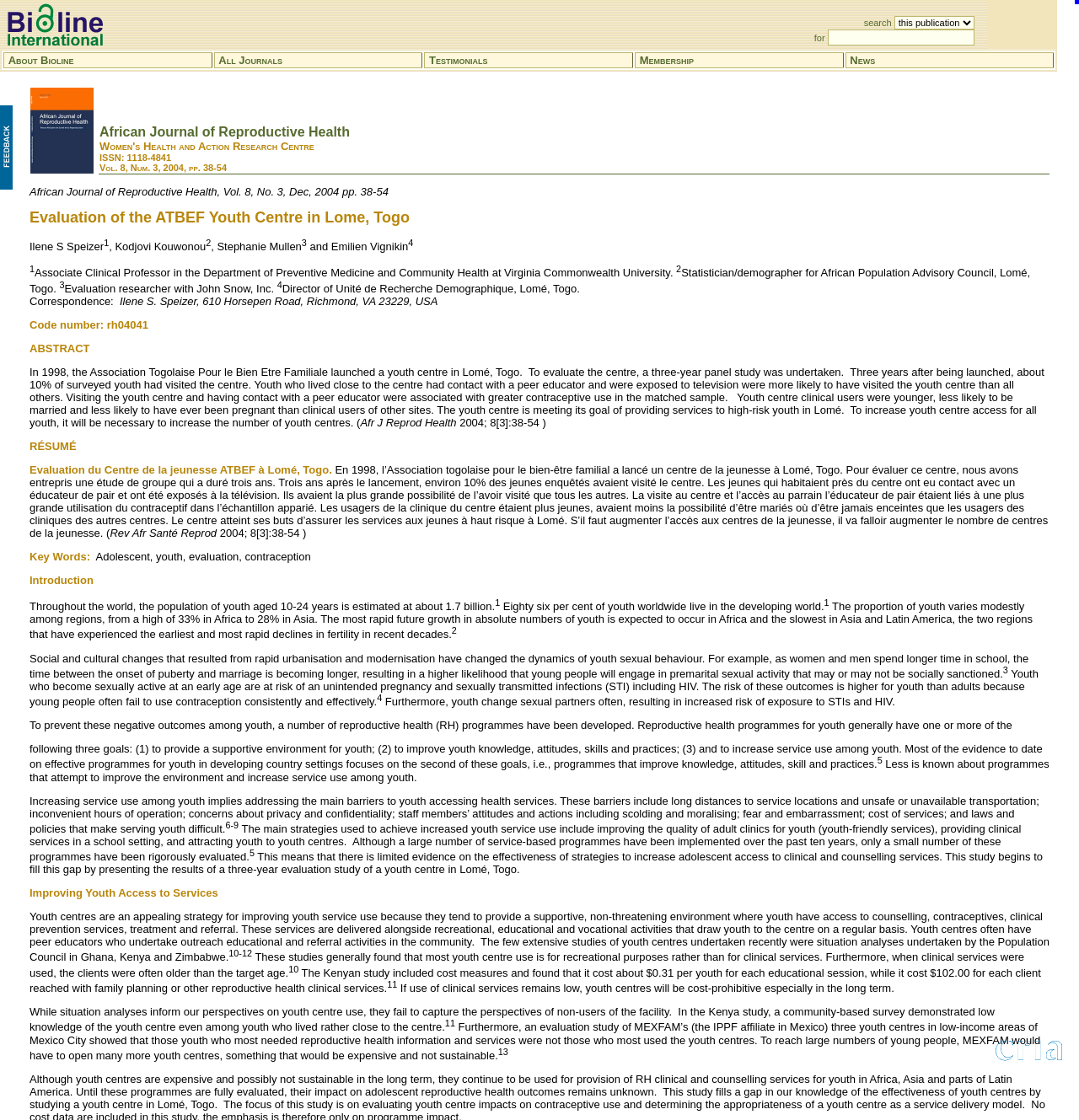What is the language of the abstract?
Respond to the question with a well-detailed and thorough answer.

The language of the abstract can be determined by looking at the text 'ABSTRACT' and 'RÉSUMÉ' which are located in the table with the bounding box coordinates [0.027, 0.305, 0.083, 0.317] and [0.027, 0.393, 0.071, 0.404] respectively. The presence of both English and French abstracts indicates that the language of the abstract is both English and French.